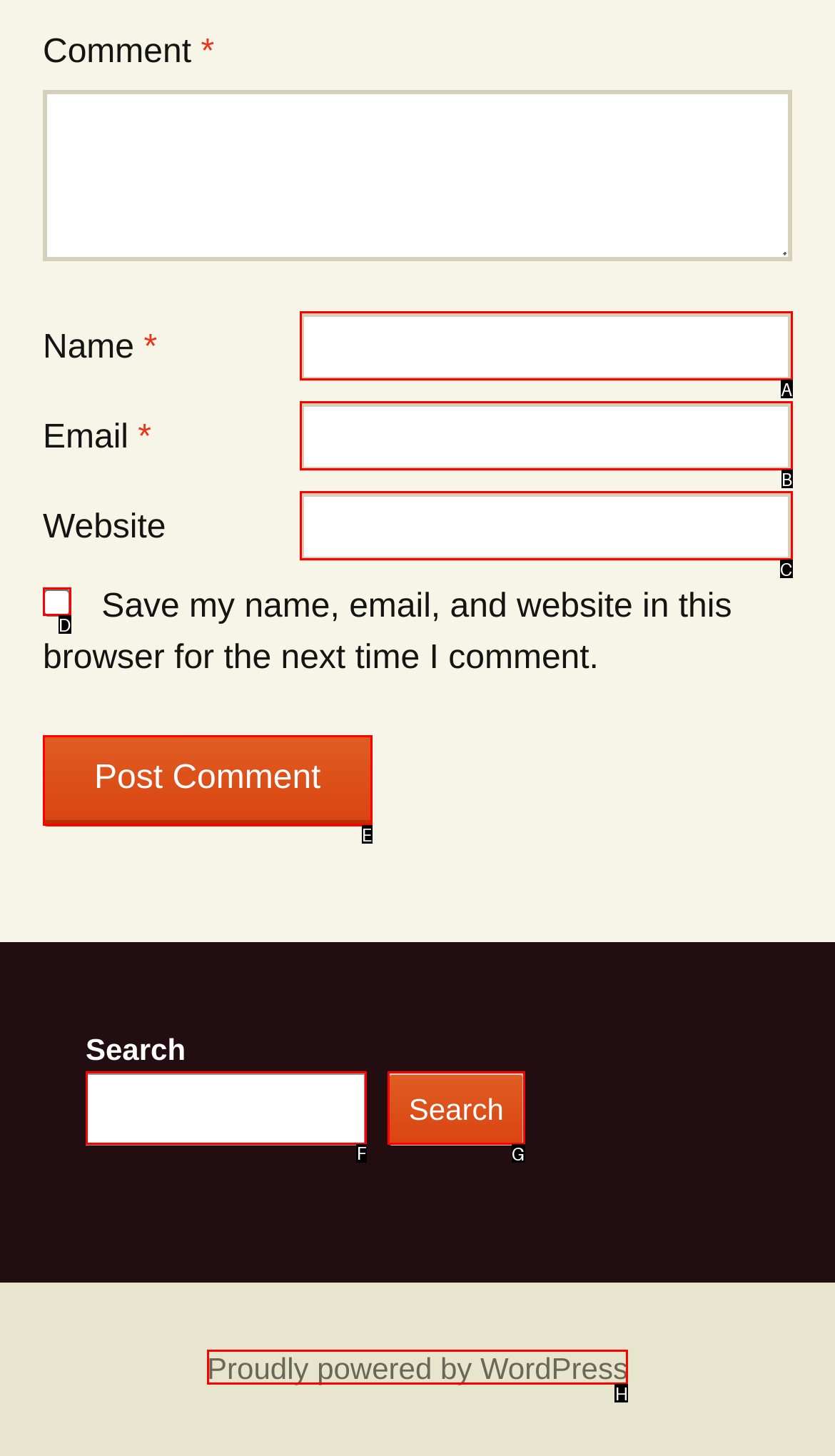Determine the right option to click to perform this task: Search for something
Answer with the correct letter from the given choices directly.

F